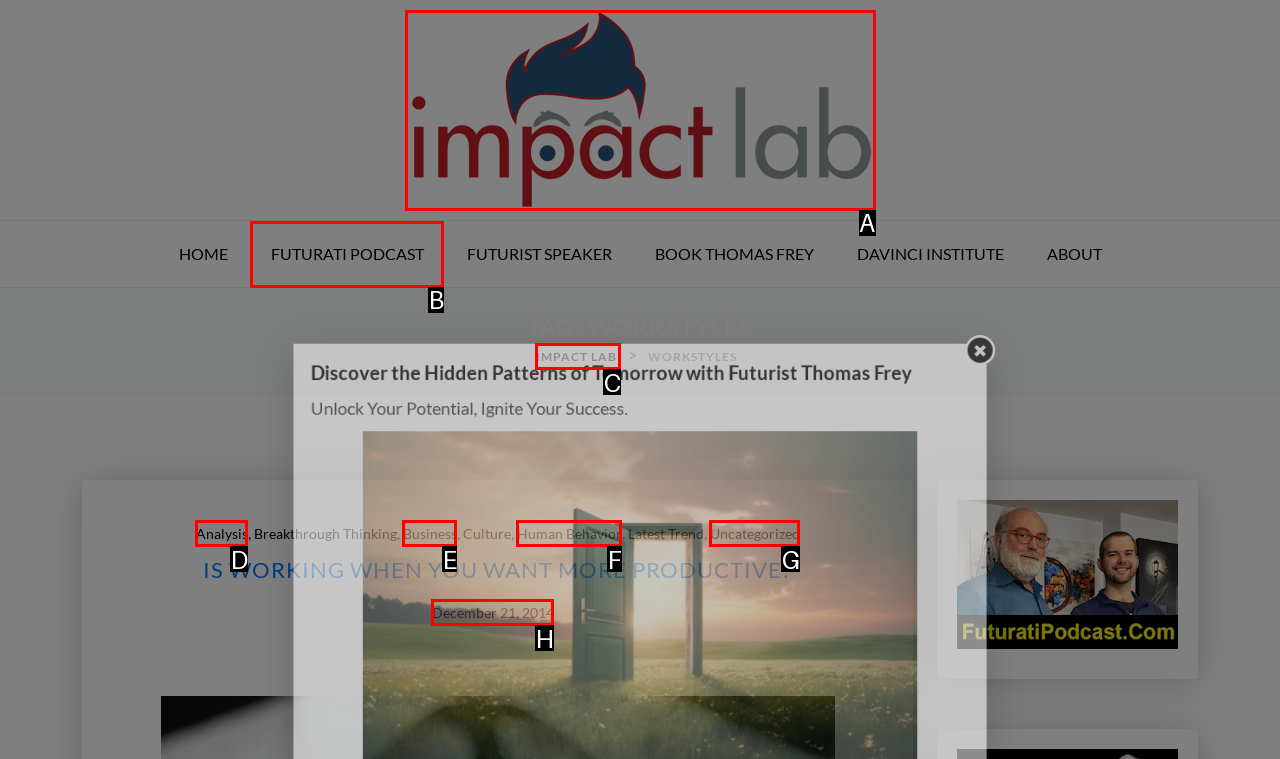Select the letter that corresponds to this element description: News
Answer with the letter of the correct option directly.

None